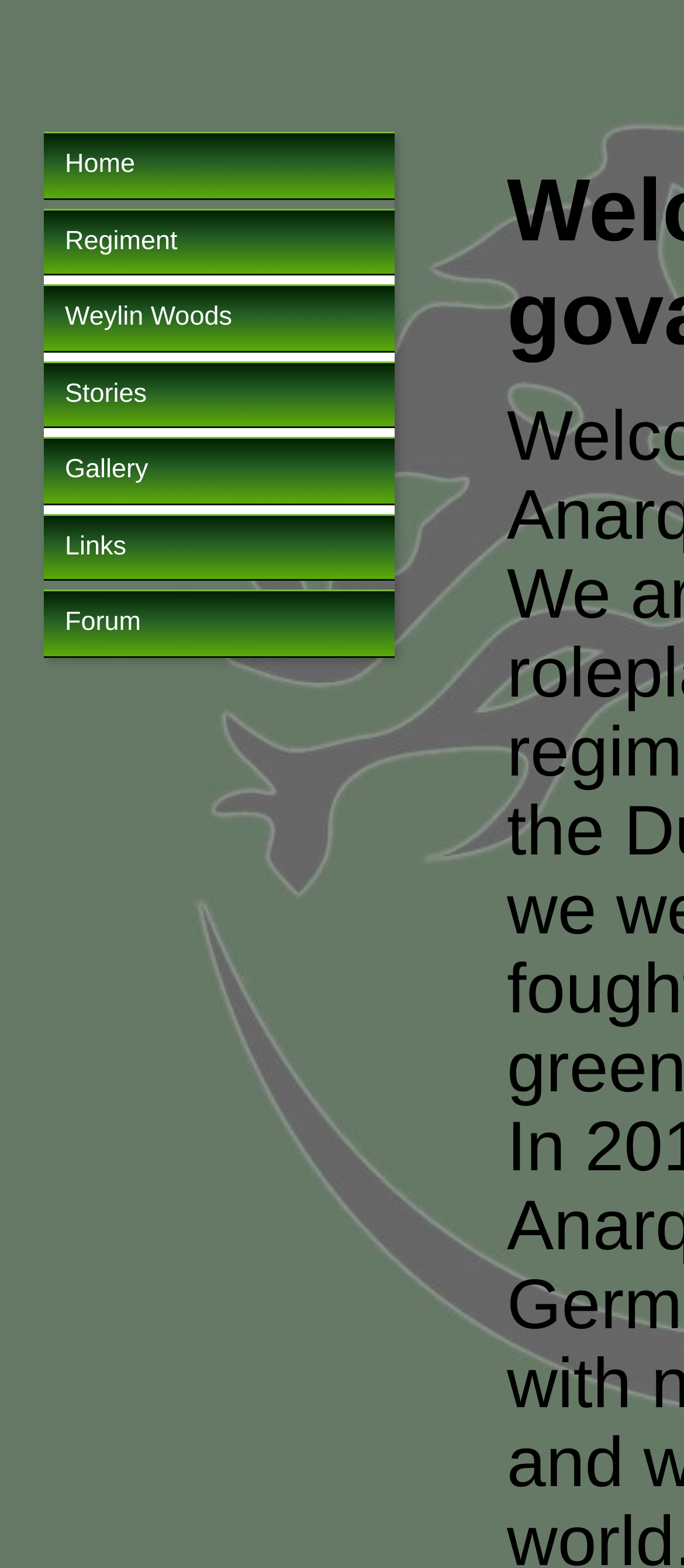Identify the main heading of the webpage and provide its text content.

Welcome and mae govannen